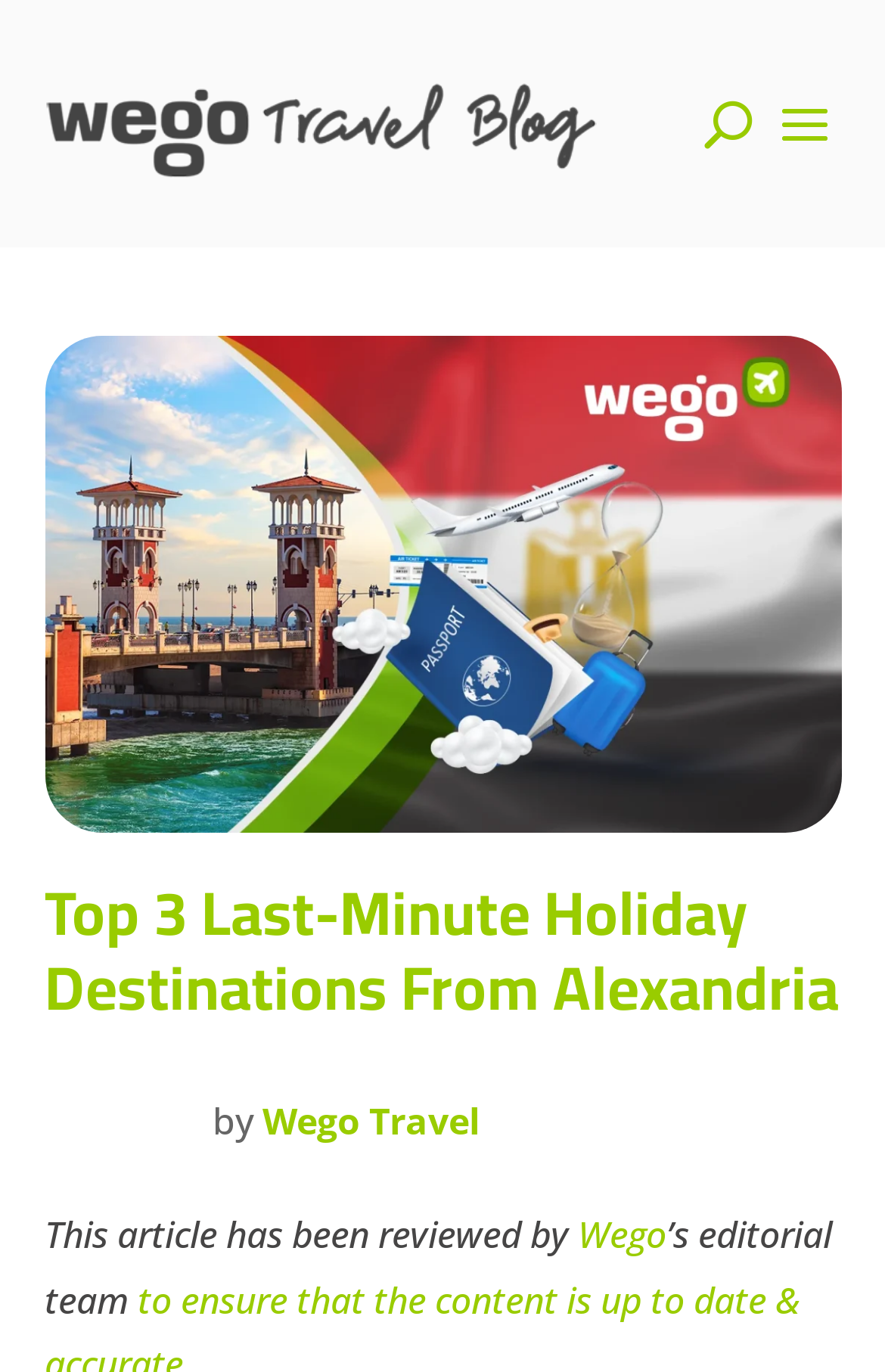Answer the question below in one word or phrase:
What is the name of the travel blog?

Wego Travel Blog